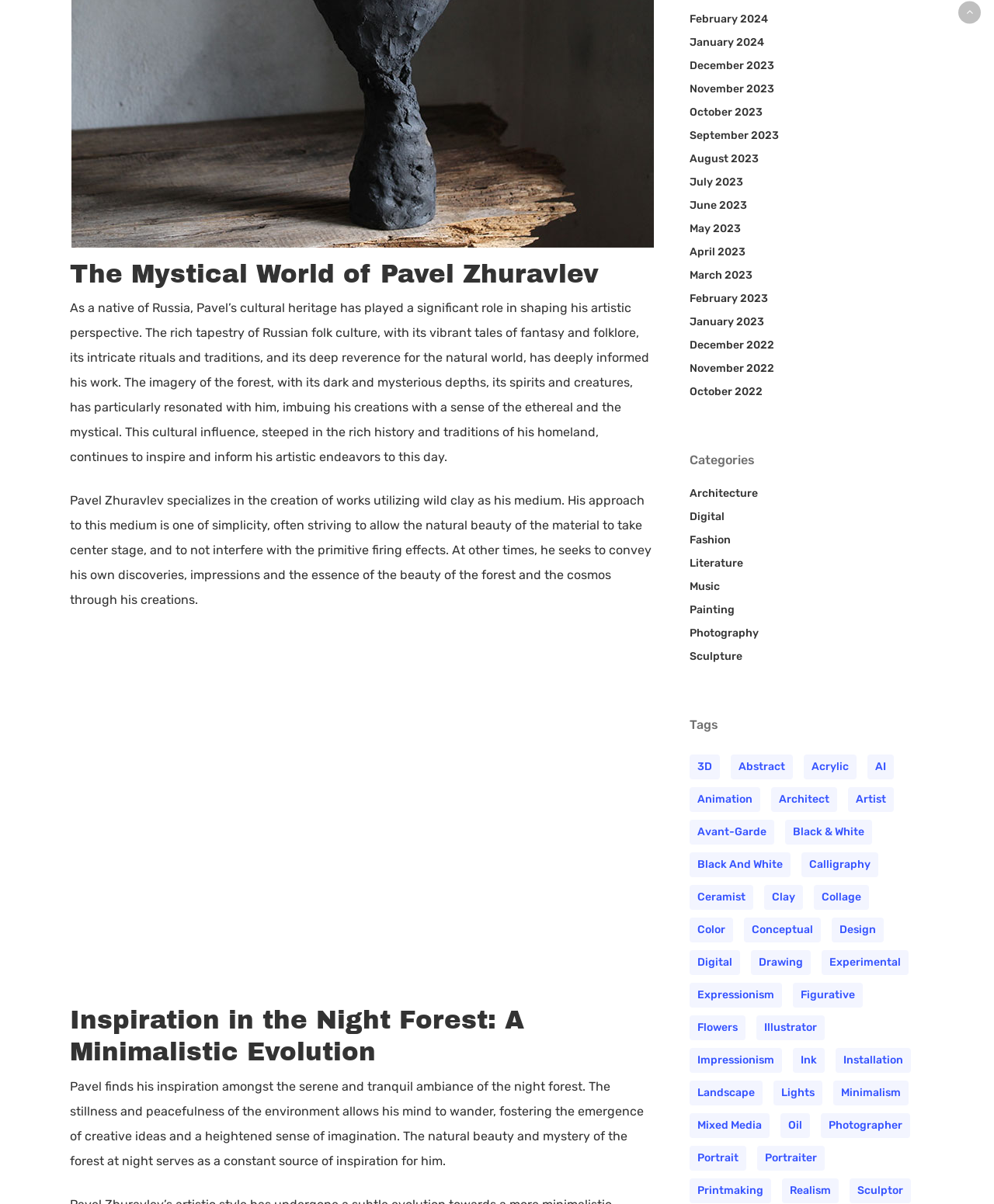Please identify the bounding box coordinates of the clickable area that will fulfill the following instruction: "Click on the 'February 2024' link". The coordinates should be in the format of four float numbers between 0 and 1, i.e., [left, top, right, bottom].

[0.693, 0.009, 0.93, 0.023]